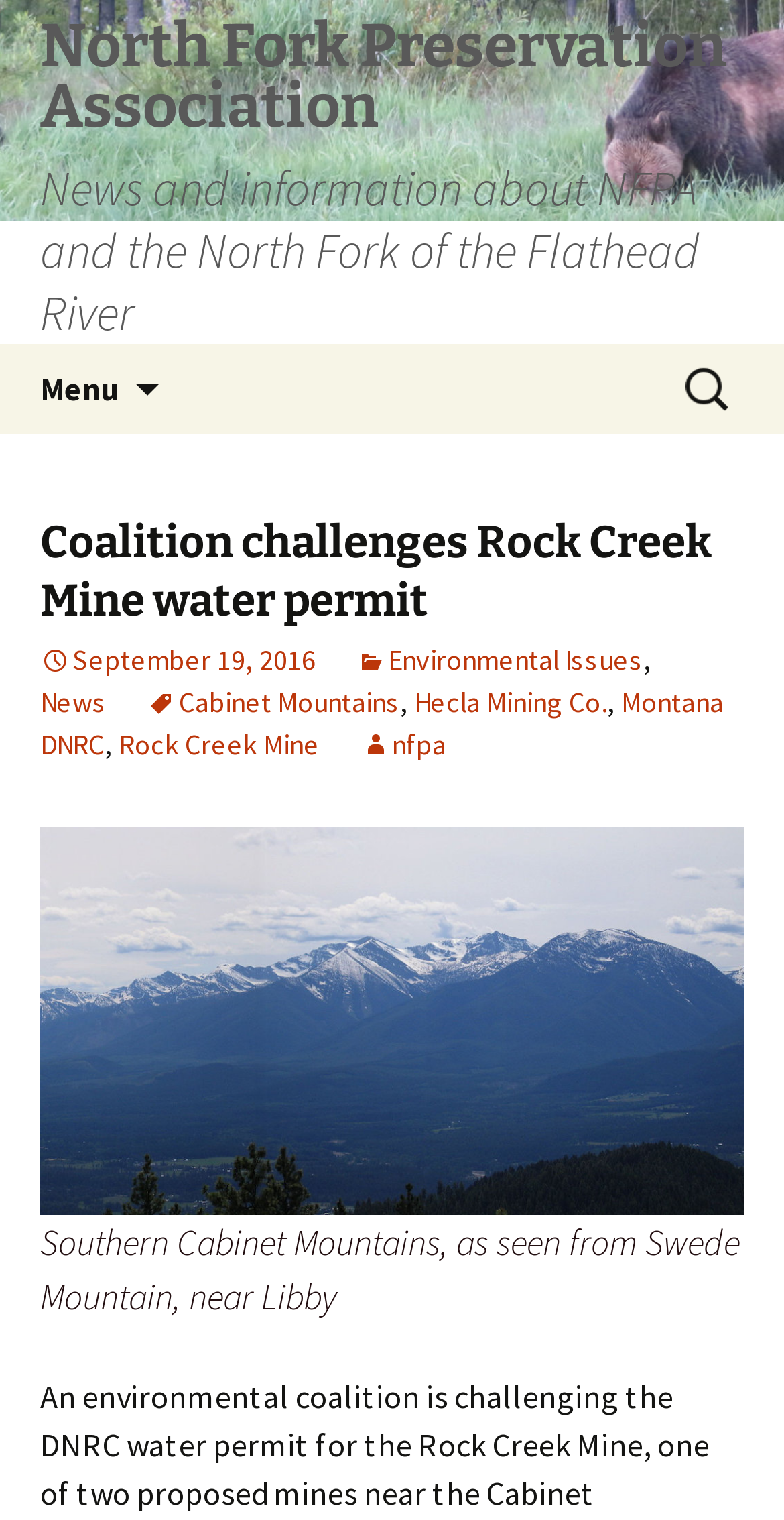Determine the primary headline of the webpage.

North Fork Preservation Association